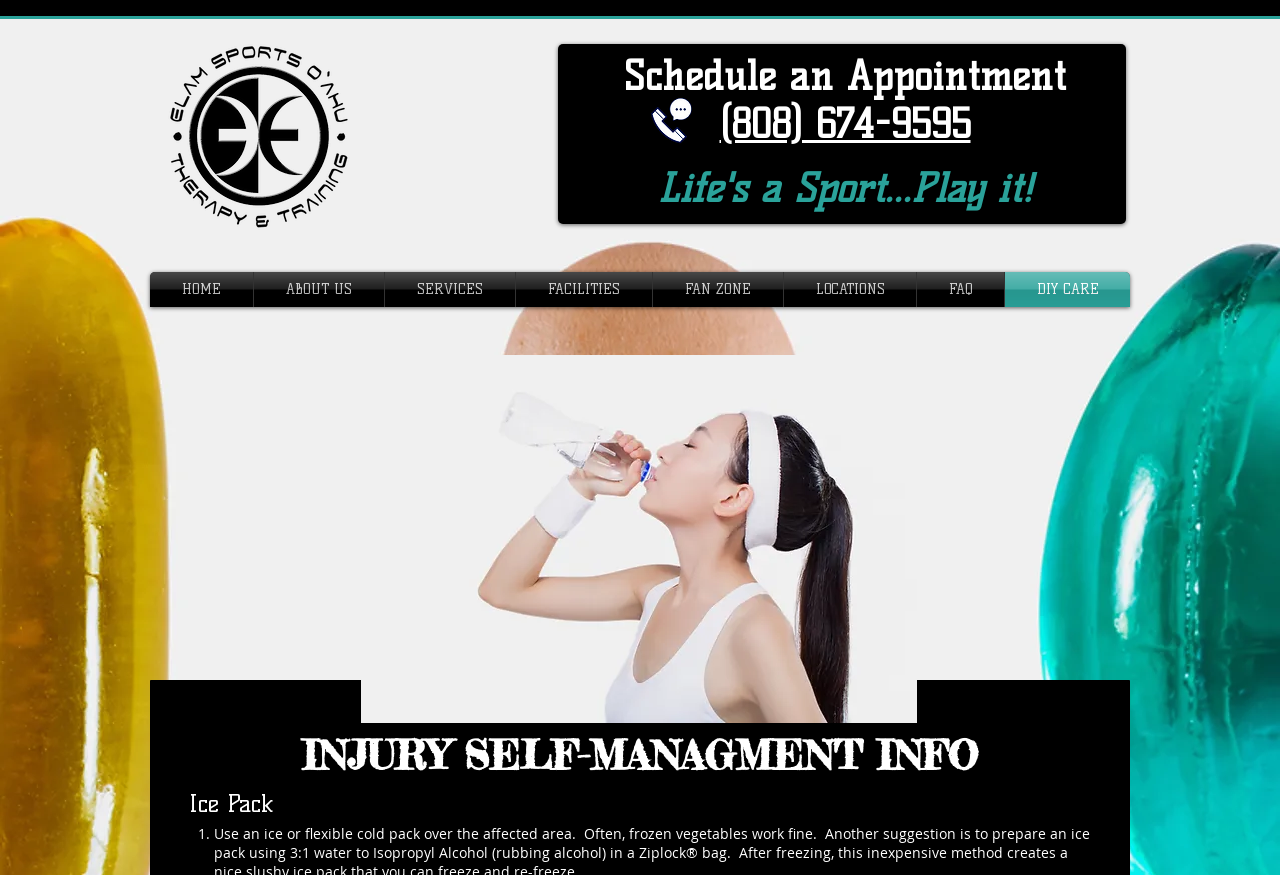Give a concise answer of one word or phrase to the question: 
How many navigation links are there in the site navigation?

7